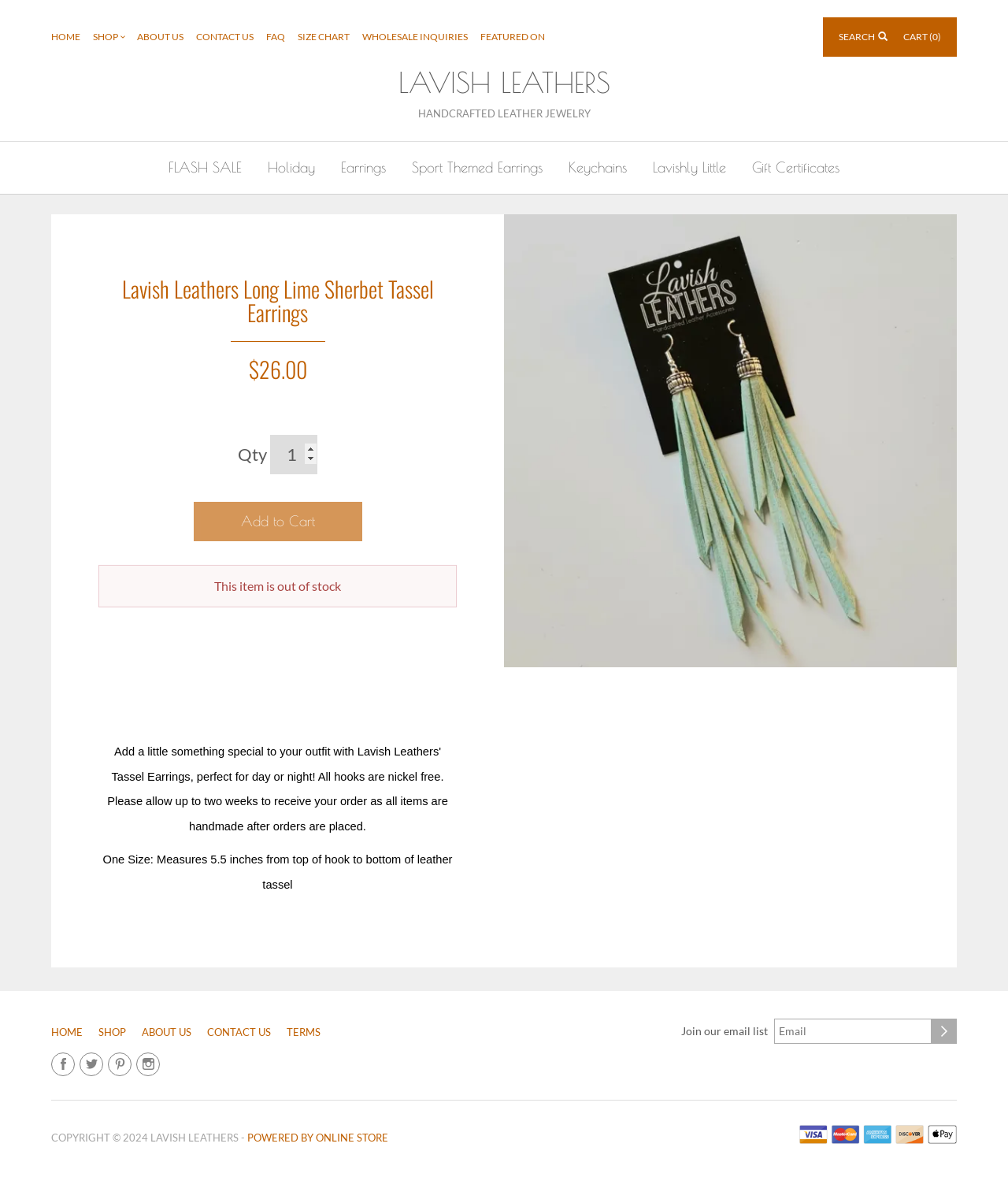Identify the bounding box coordinates of the section that should be clicked to achieve the task described: "Go to home page".

[0.051, 0.022, 0.092, 0.04]